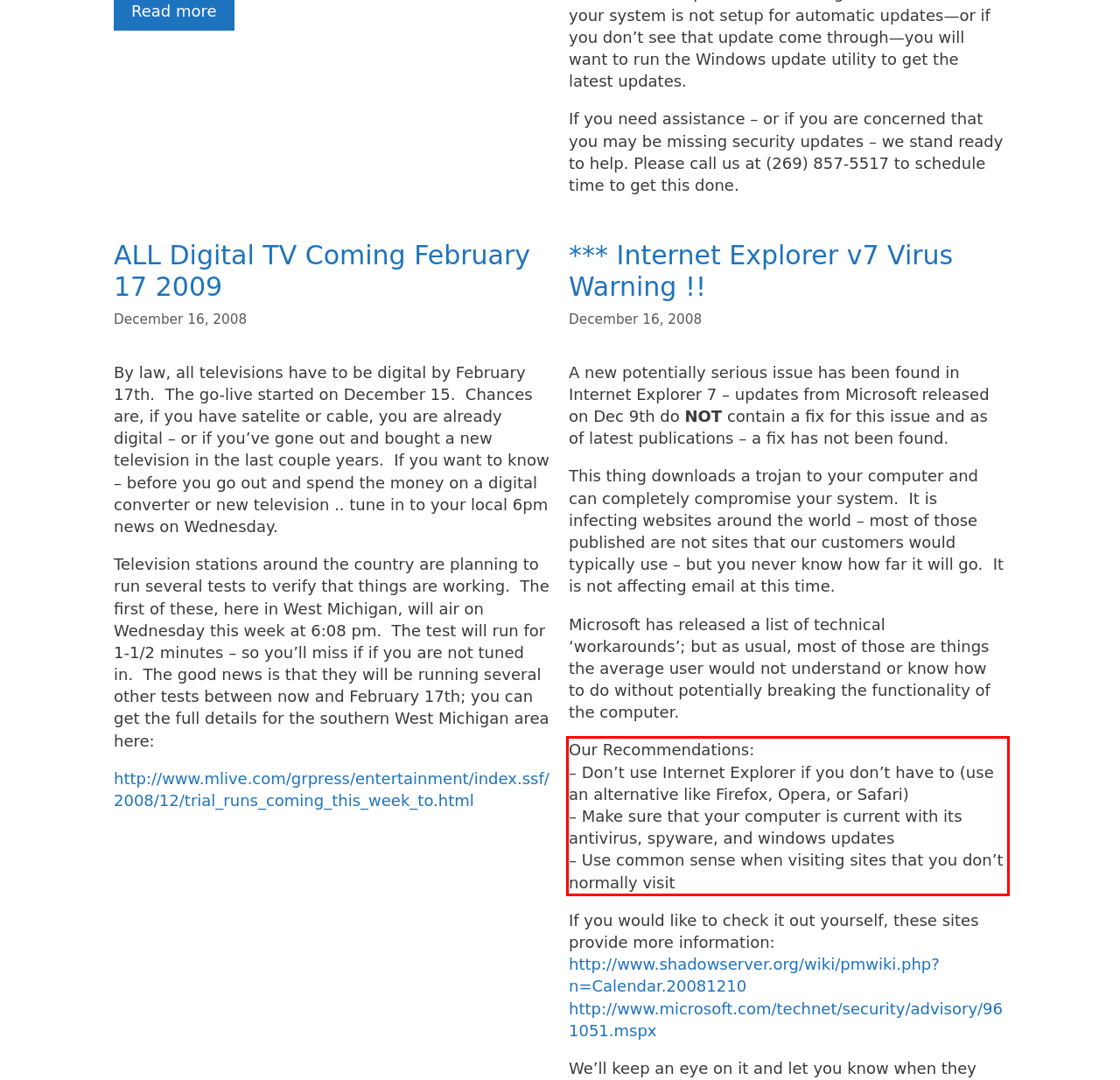Please extract the text content within the red bounding box on the webpage screenshot using OCR.

Our Recommendations: – Don’t use Internet Explorer if you don’t have to (use an alternative like Firefox, Opera, or Safari) – Make sure that your computer is current with its antivirus, spyware, and windows updates – Use common sense when visiting sites that you don’t normally visit